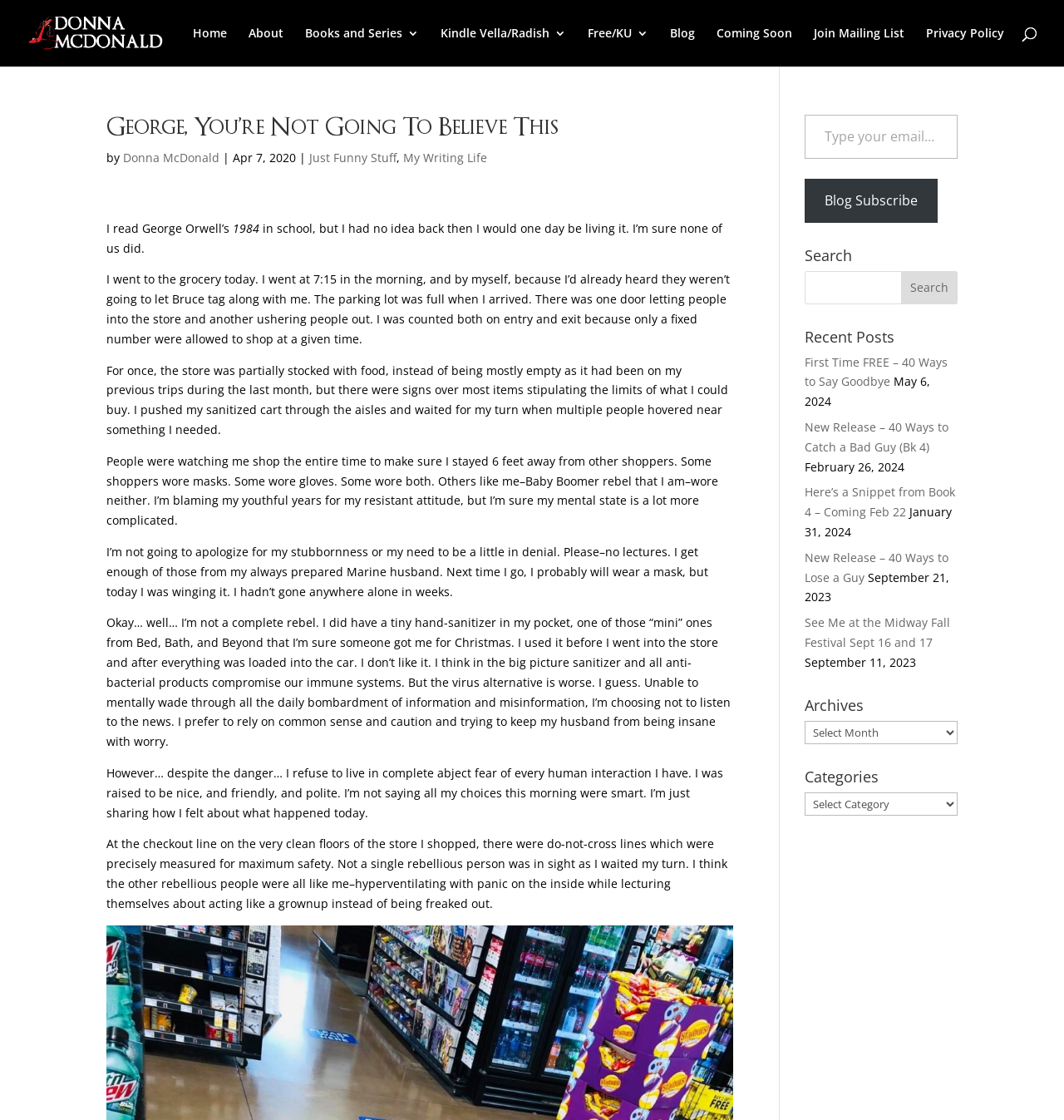Identify the bounding box coordinates for the element you need to click to achieve the following task: "Click the 'Home' link". The coordinates must be four float values ranging from 0 to 1, formatted as [left, top, right, bottom].

[0.181, 0.024, 0.213, 0.059]